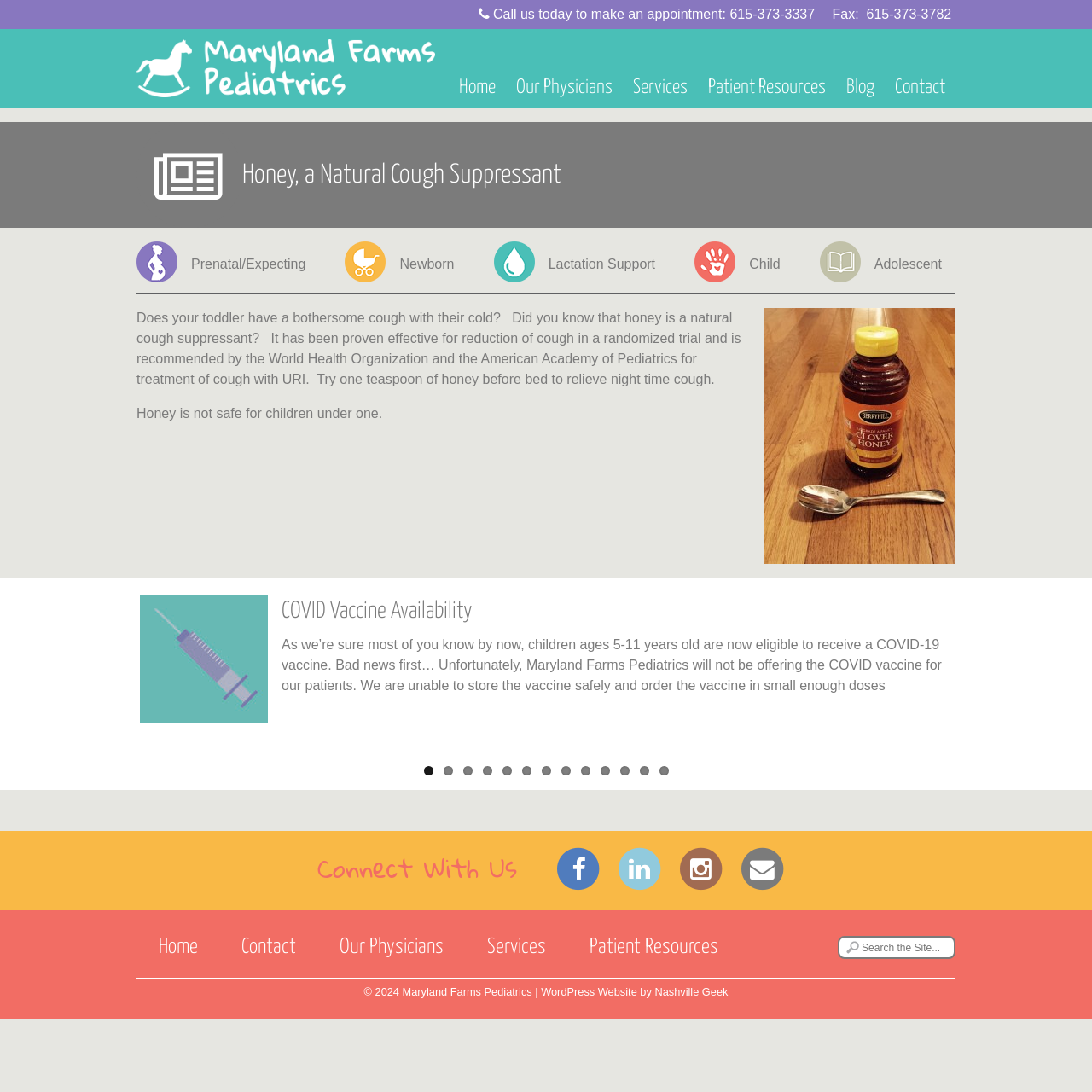Provide your answer to the question using just one word or phrase: What is the name of the doctor who returns to Maryland Farms Pediatrics on November 5th?

Dr. Guice